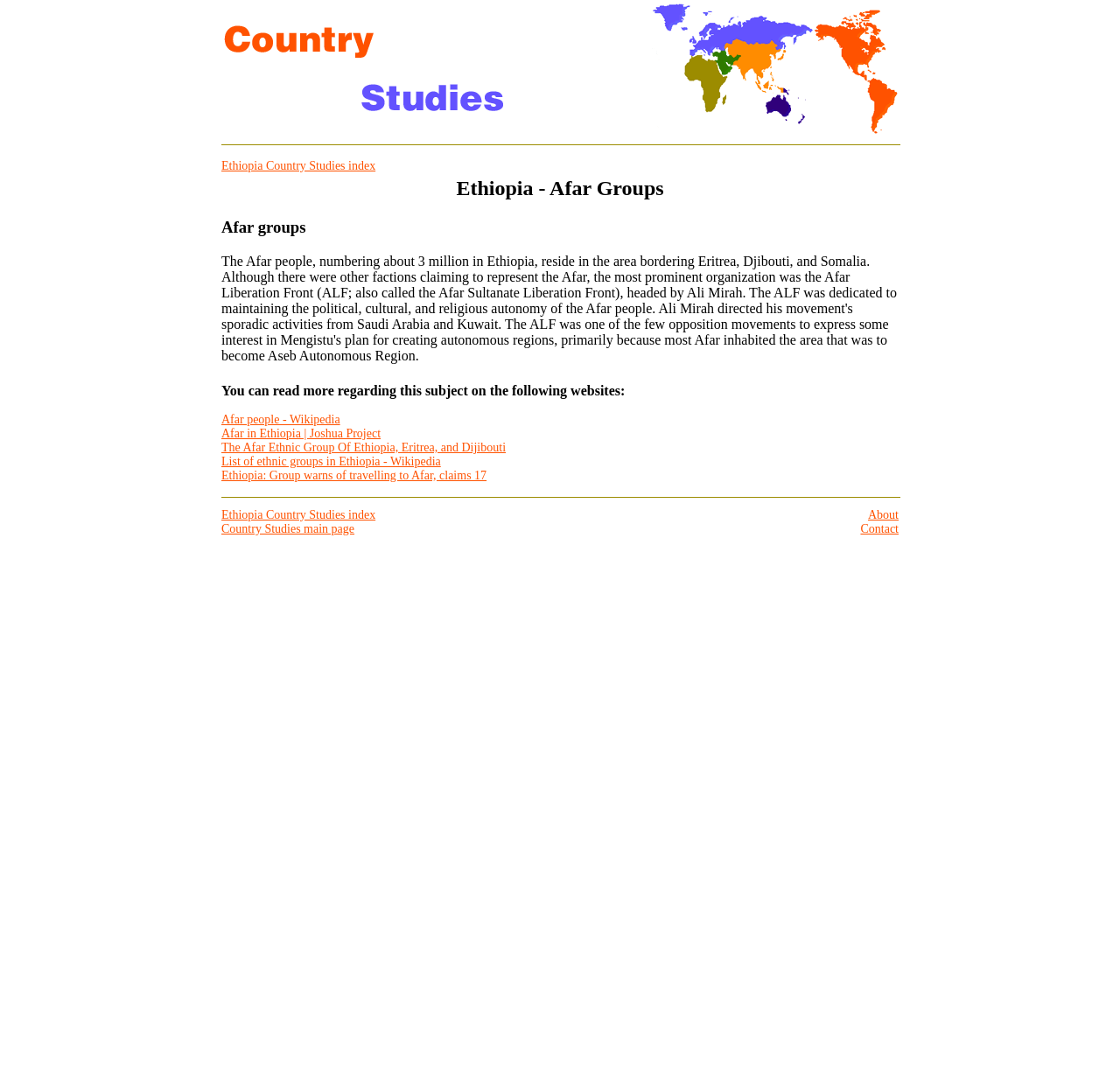Provide a one-word or brief phrase answer to the question:
What is the name of the region where most Afar people live?

Aseb Autonomous Region